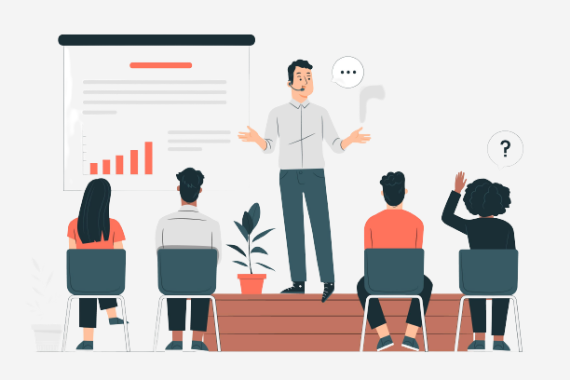Is the audience passively listening?
Please provide a single word or phrase as your answer based on the screenshot.

No